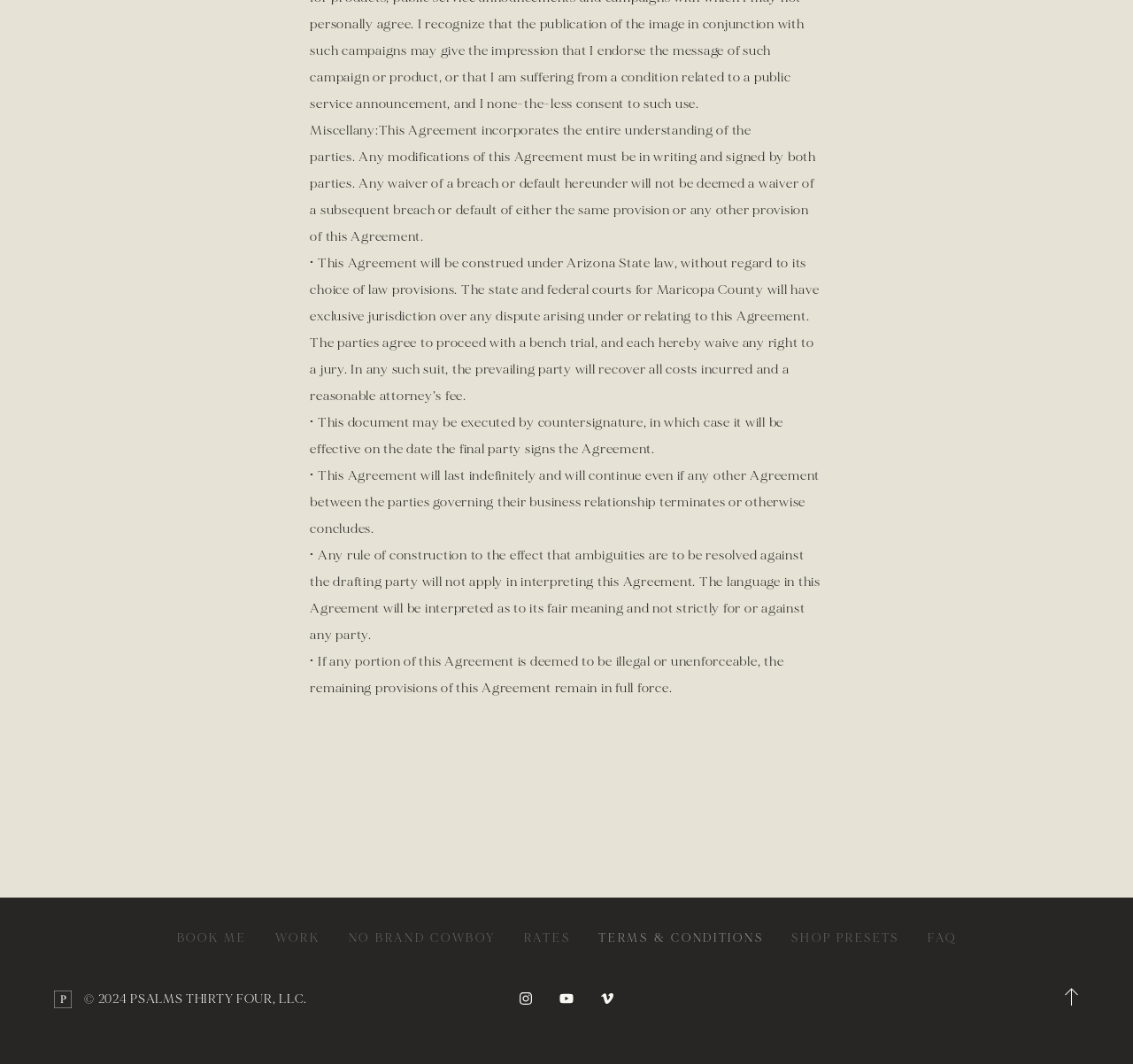What is the jurisdiction for disputes under this Agreement?
Use the image to answer the question with a single word or phrase.

Maricopa County